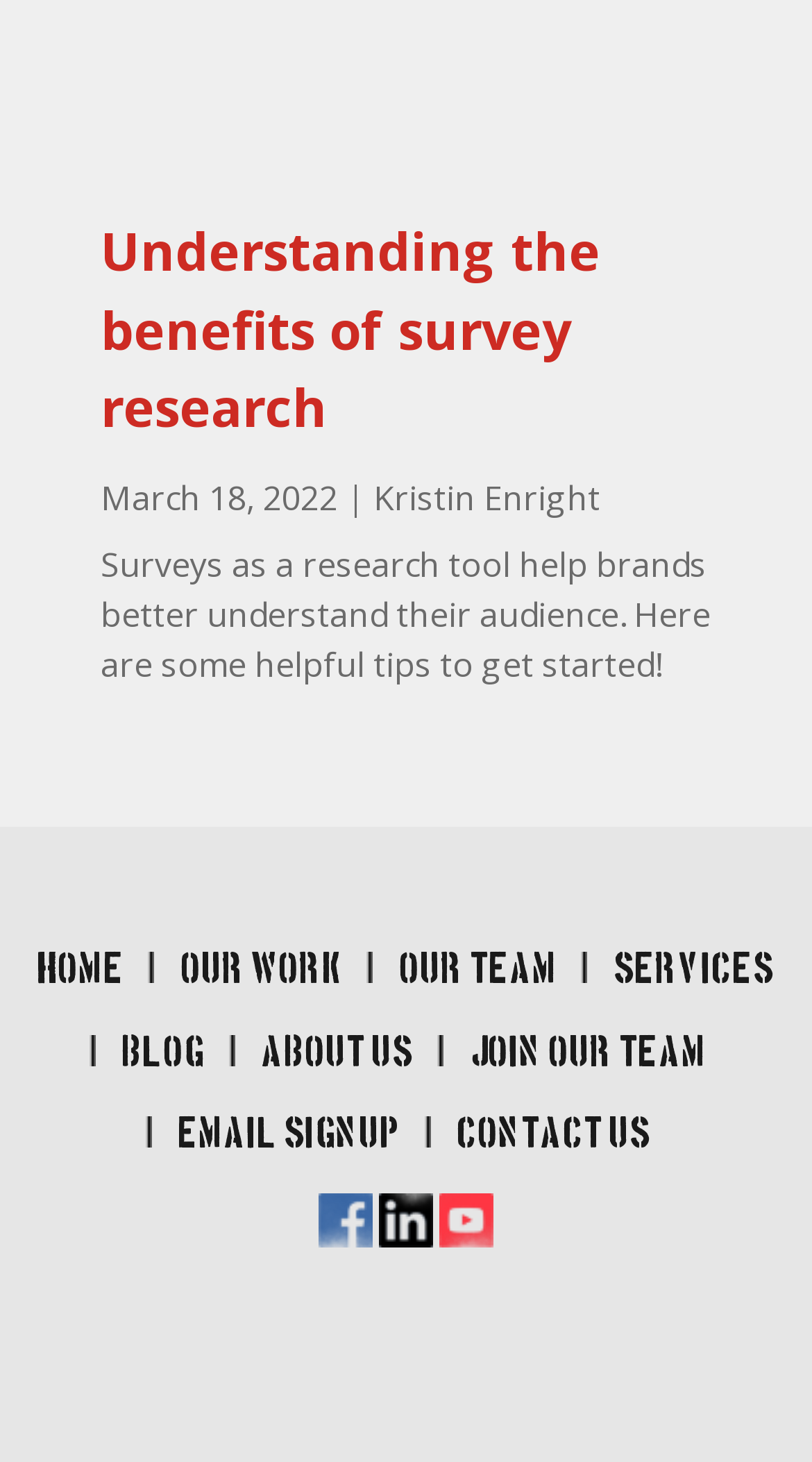Using the given description, provide the bounding box coordinates formatted as (top-left x, top-left y, bottom-right x, bottom-right y), with all values being floating point numbers between 0 and 1. Description: Join Our Team

[0.578, 0.708, 0.871, 0.735]